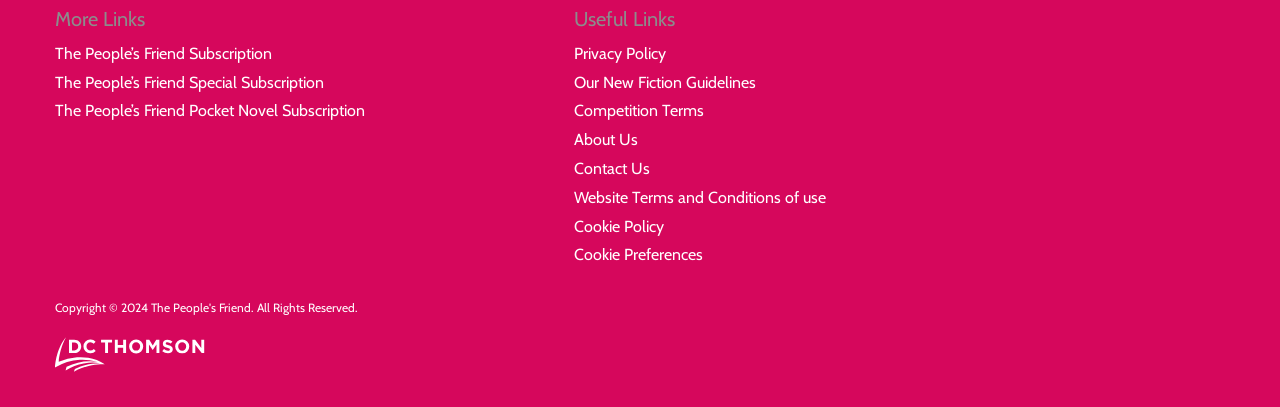Please specify the bounding box coordinates of the clickable region to carry out the following instruction: "Click on The People’s Friend Subscription link". The coordinates should be four float numbers between 0 and 1, in the format [left, top, right, bottom].

[0.043, 0.107, 0.212, 0.154]